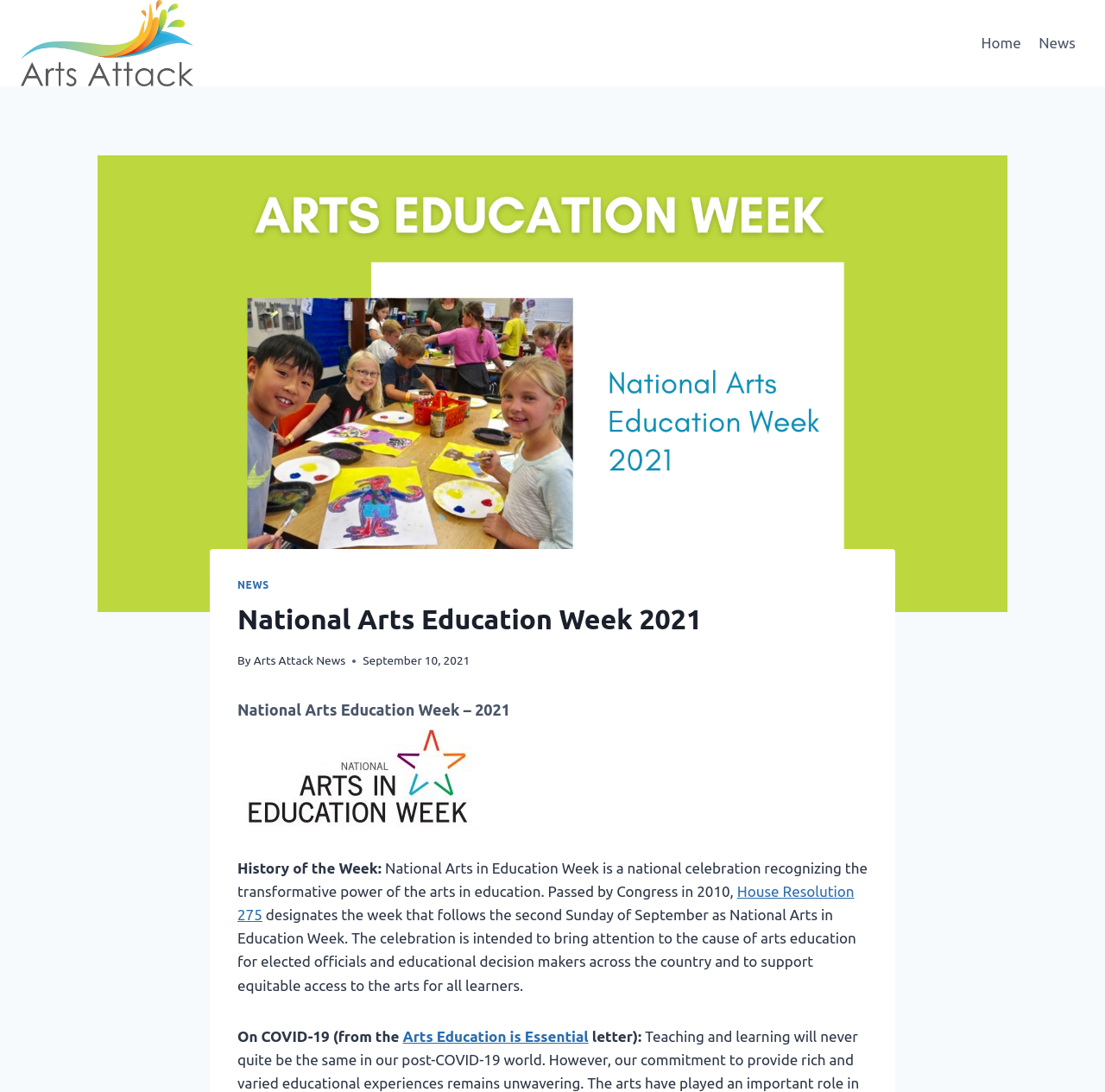Please find the bounding box coordinates of the element's region to be clicked to carry out this instruction: "read National Arts Education Week 2021 news".

[0.215, 0.548, 0.785, 0.586]